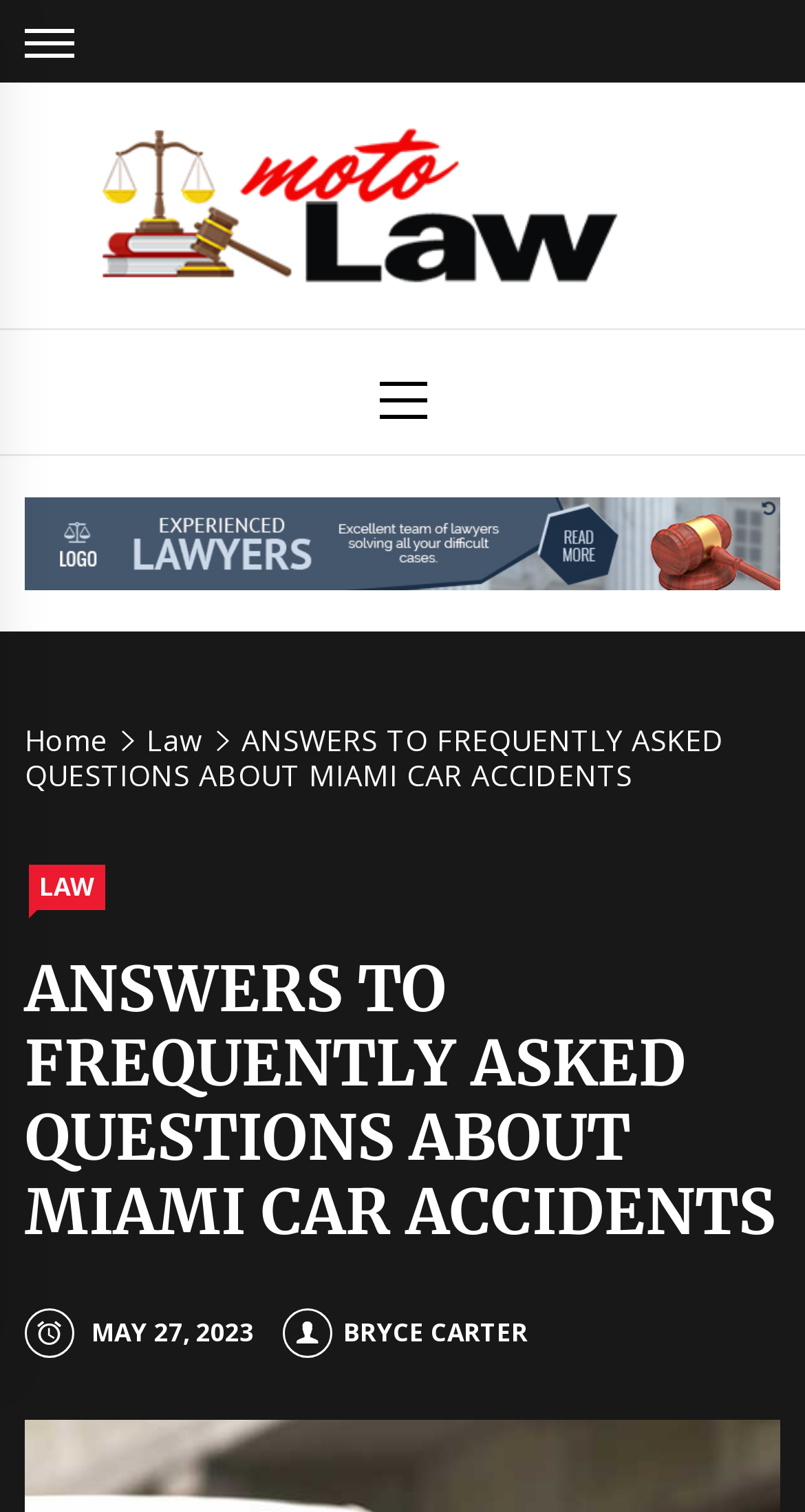Please identify the bounding box coordinates for the region that you need to click to follow this instruction: "Click the Moto Law logo".

[0.115, 0.082, 0.885, 0.189]